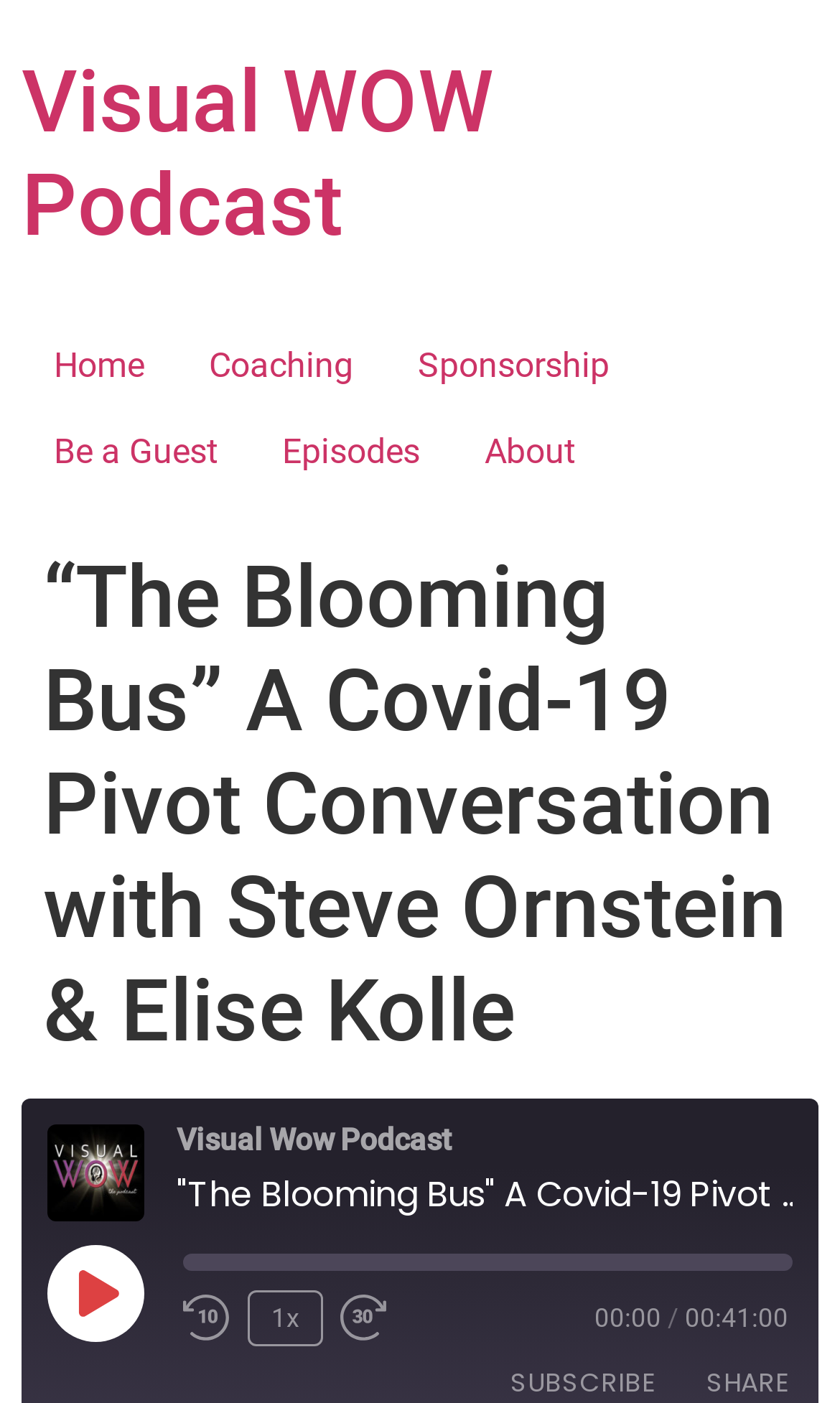Using the description: "Visual WOW Podcast", determine the UI element's bounding box coordinates. Ensure the coordinates are in the format of four float numbers between 0 and 1, i.e., [left, top, right, bottom].

[0.026, 0.037, 0.587, 0.183]